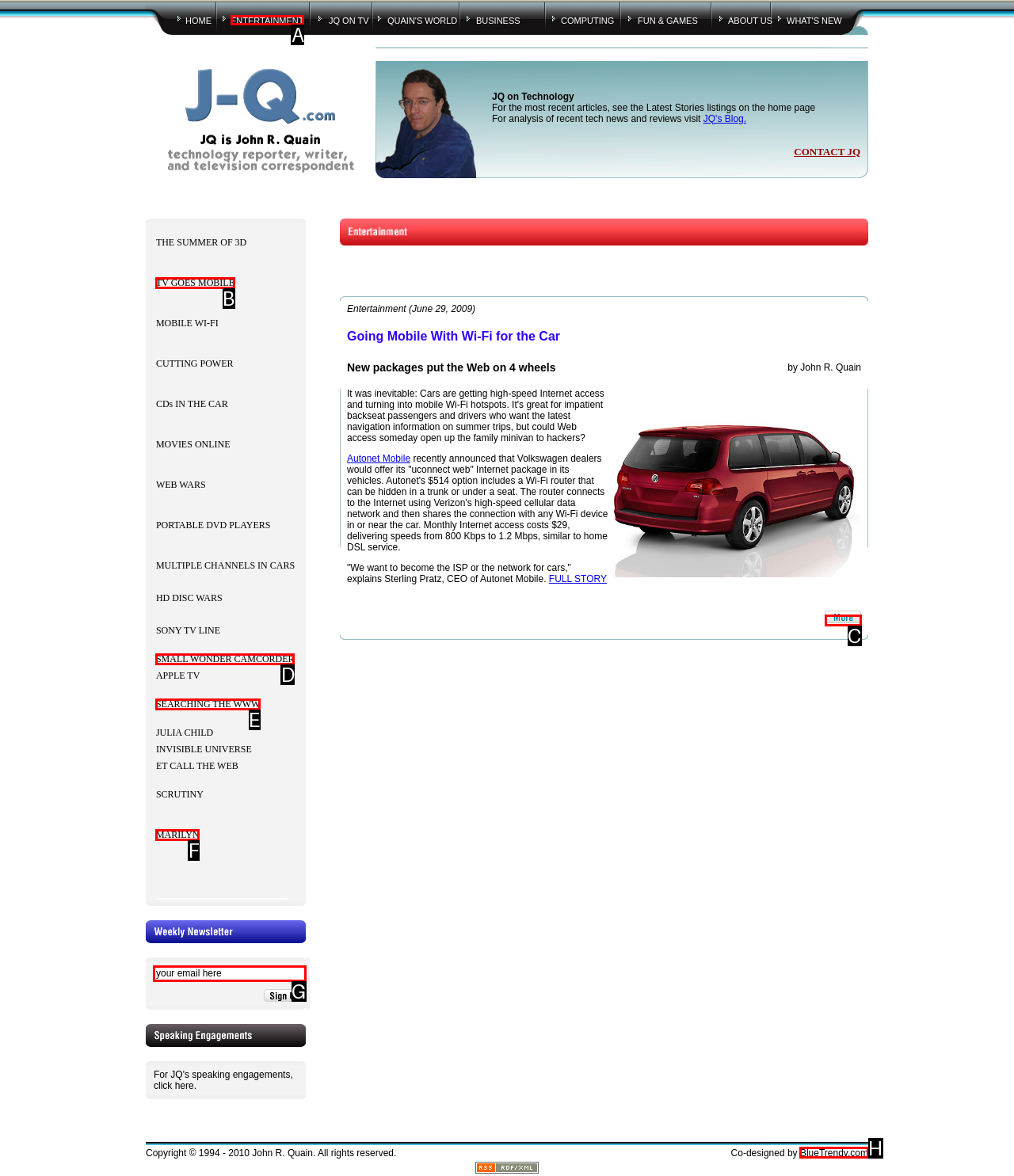From the description: TV GOES MOBILE, identify the option that best matches and reply with the letter of that option directly.

B